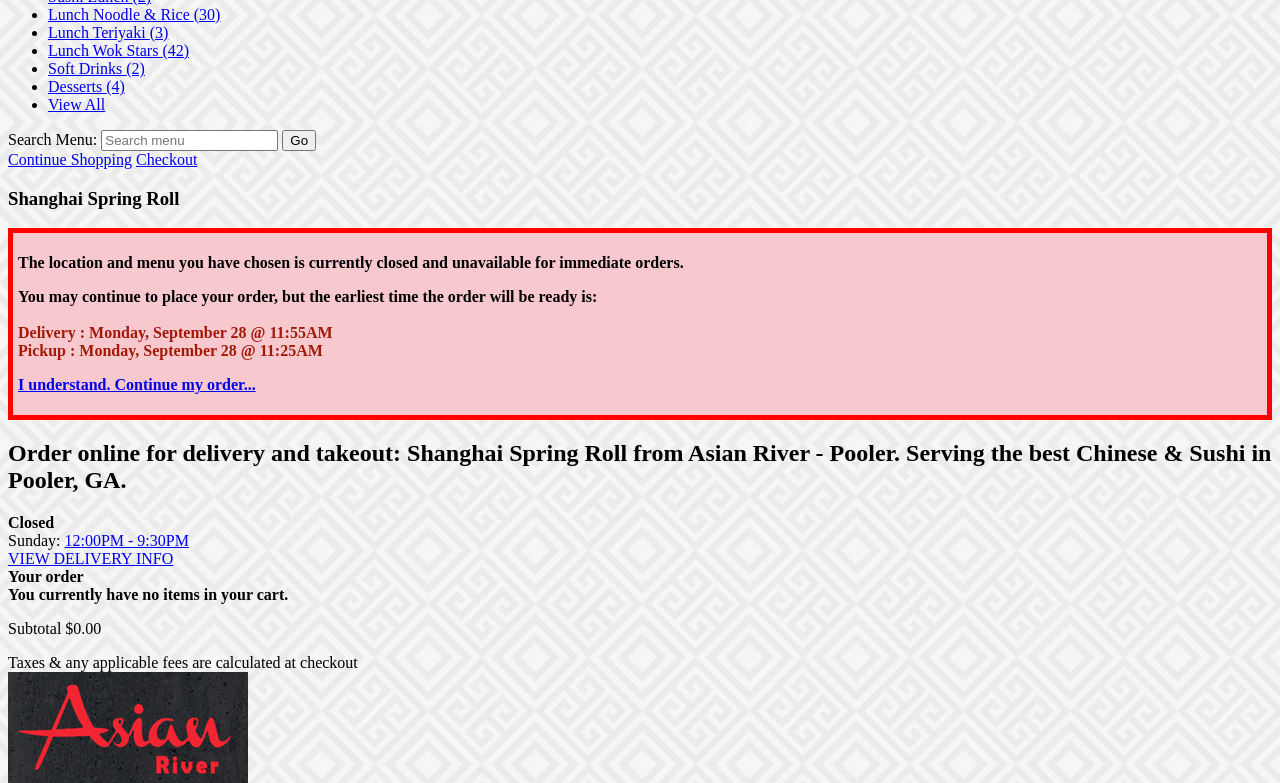Provide the bounding box coordinates for the UI element that is described as: "Checkout".

[0.106, 0.193, 0.154, 0.215]